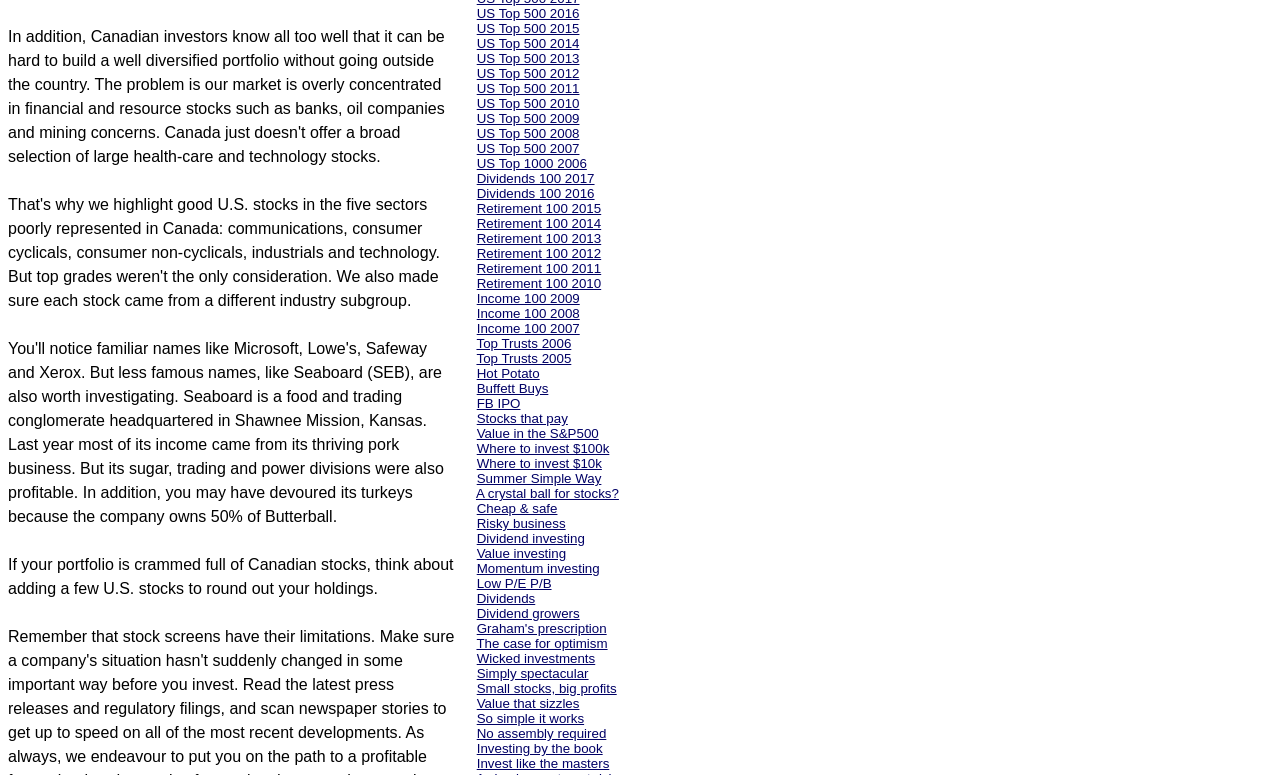Are the links on this webpage organized by category?
Based on the screenshot, answer the question with a single word or phrase.

No